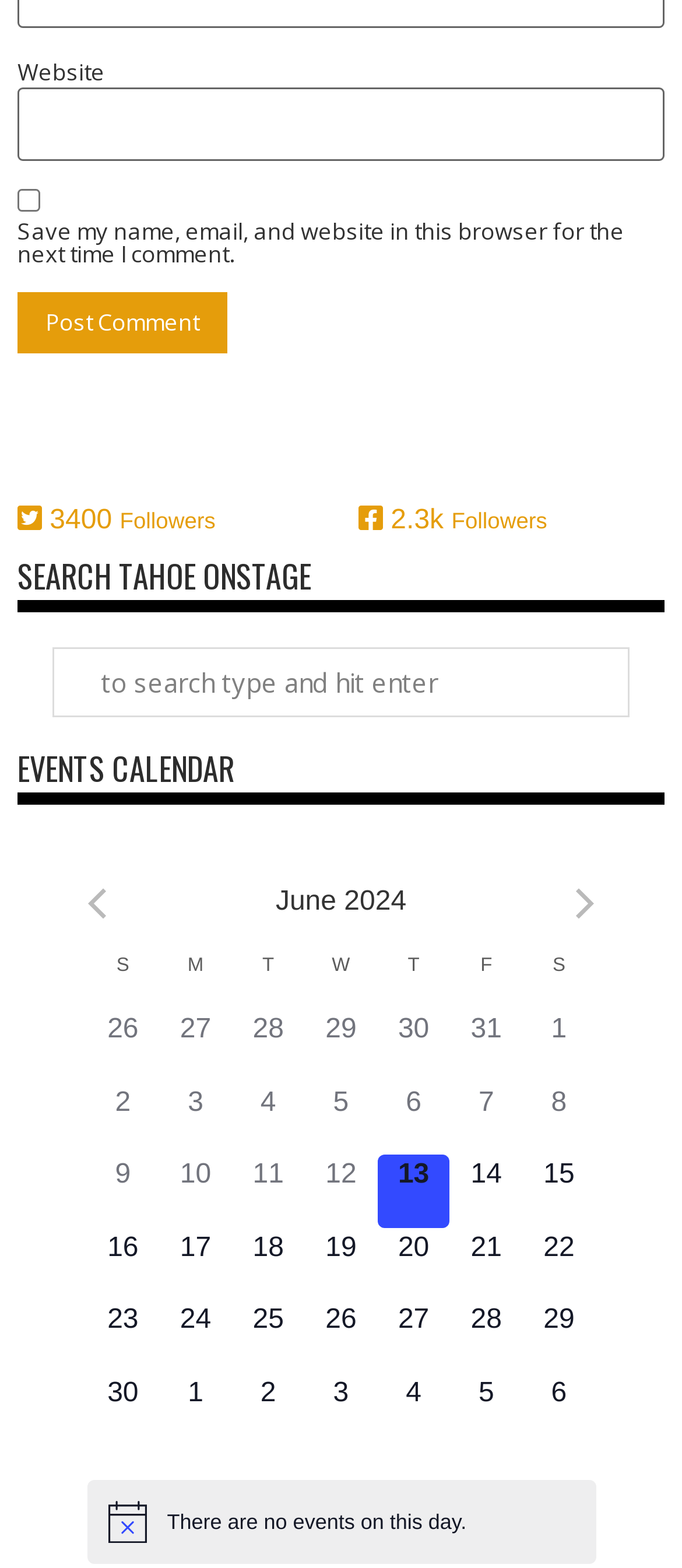Please locate the clickable area by providing the bounding box coordinates to follow this instruction: "View School Info".

None